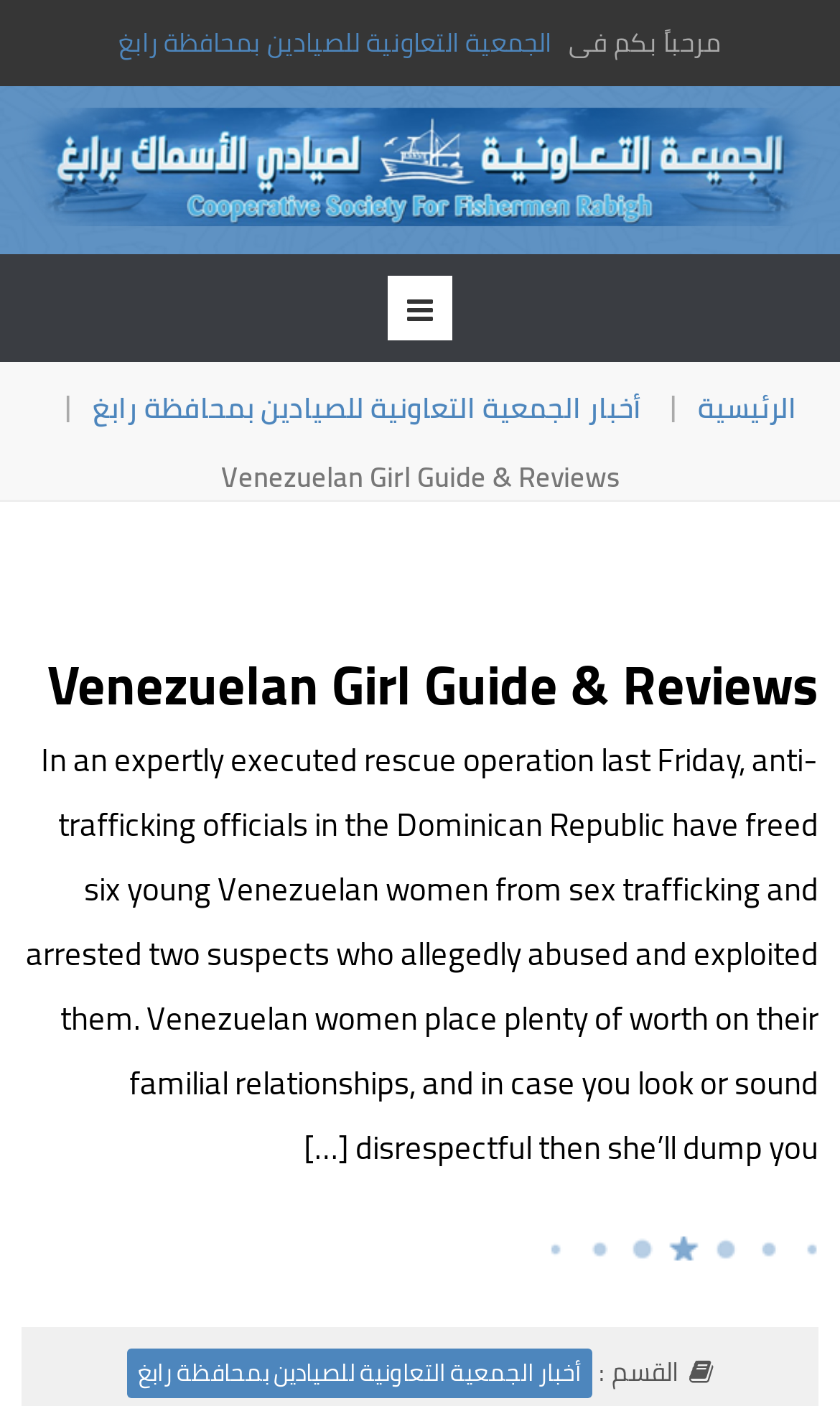How many links are in the top section?
Answer the question using a single word or phrase, according to the image.

3